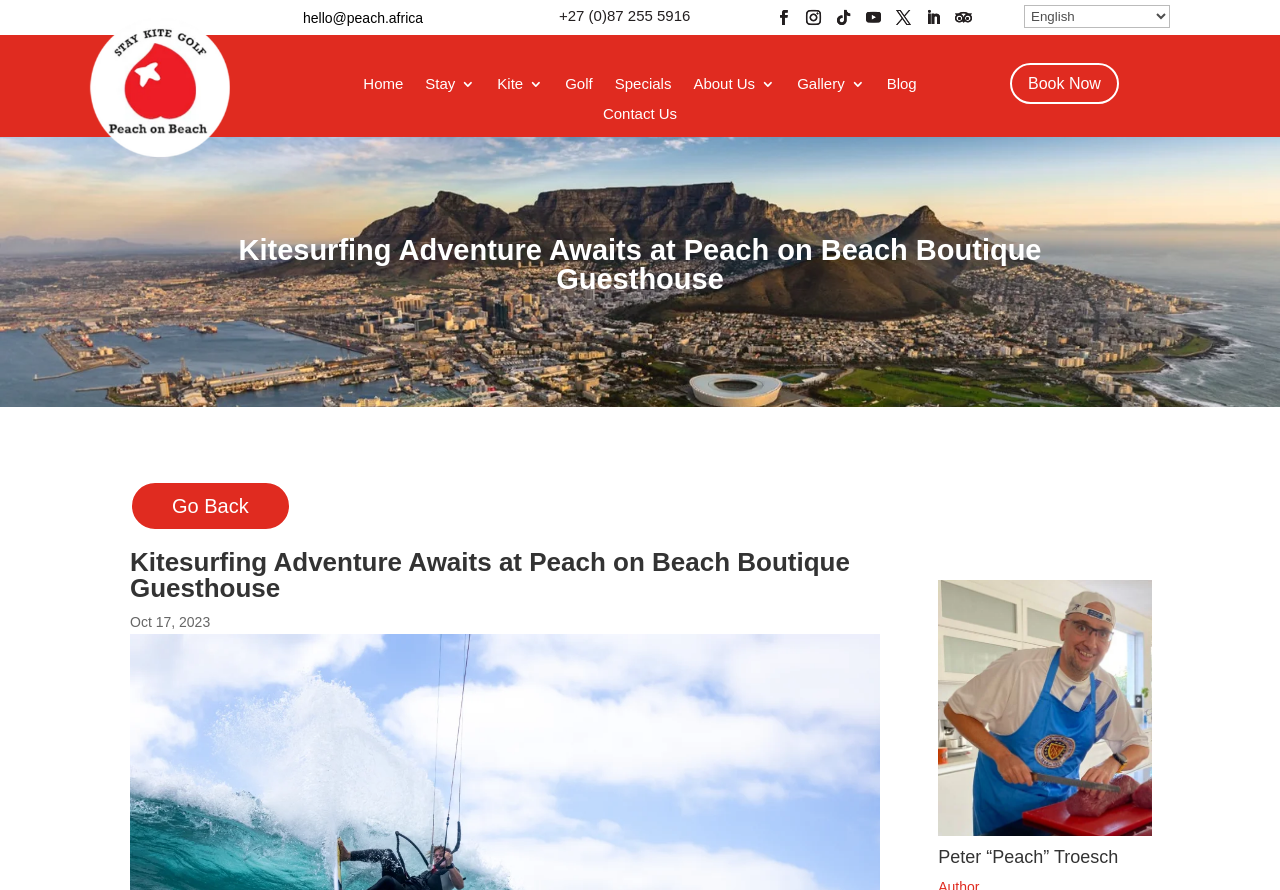What is the language selection option on the webpage?
Based on the image, respond with a single word or phrase.

Select Language